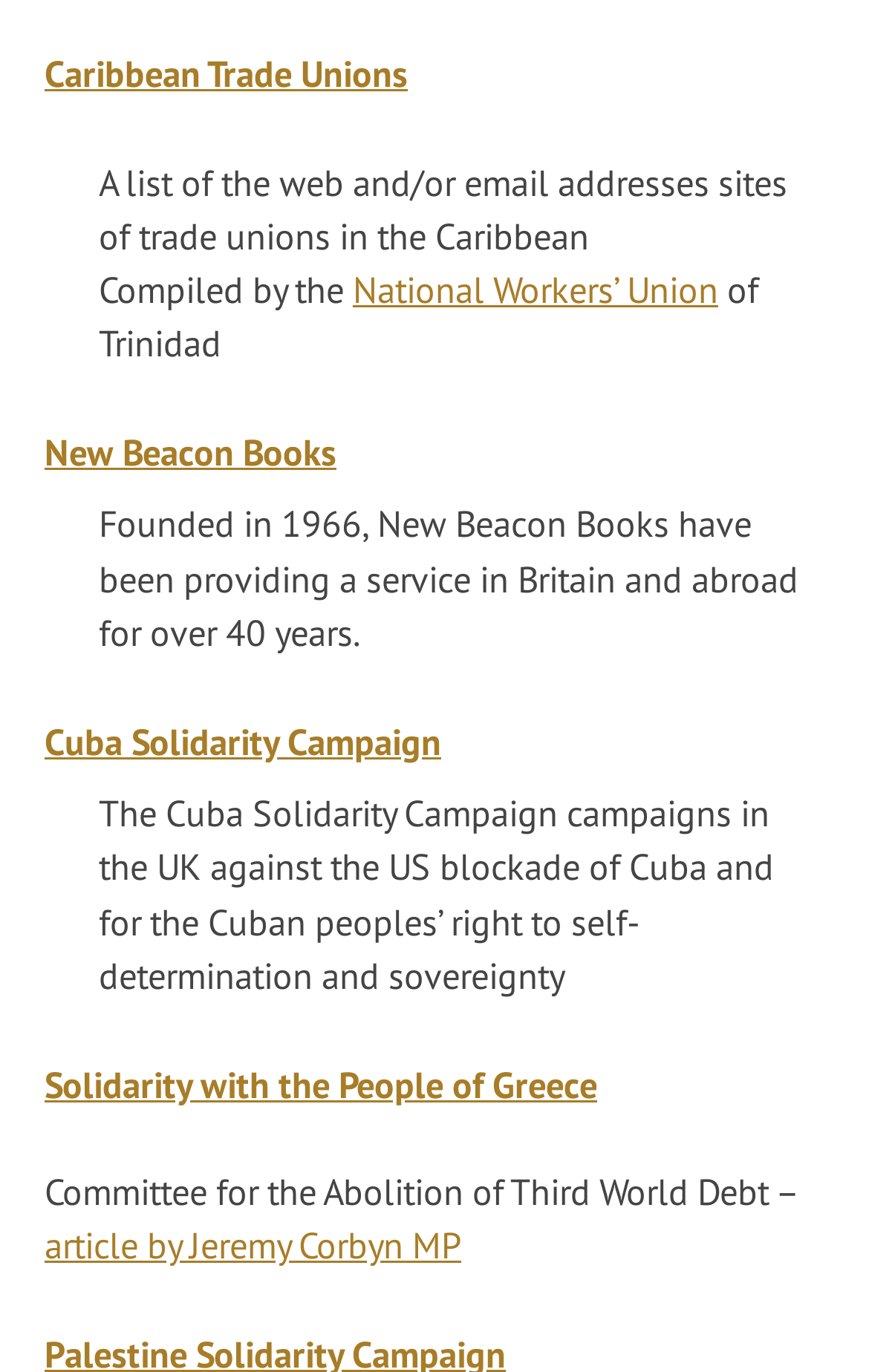Please provide a detailed answer to the question below based on the screenshot: 
What is the name of the committee mentioned?

The answer can be found in the StaticText element at the bottom of the webpage, where it is mentioned that the Committee for the Abolition of Third World Debt is mentioned.